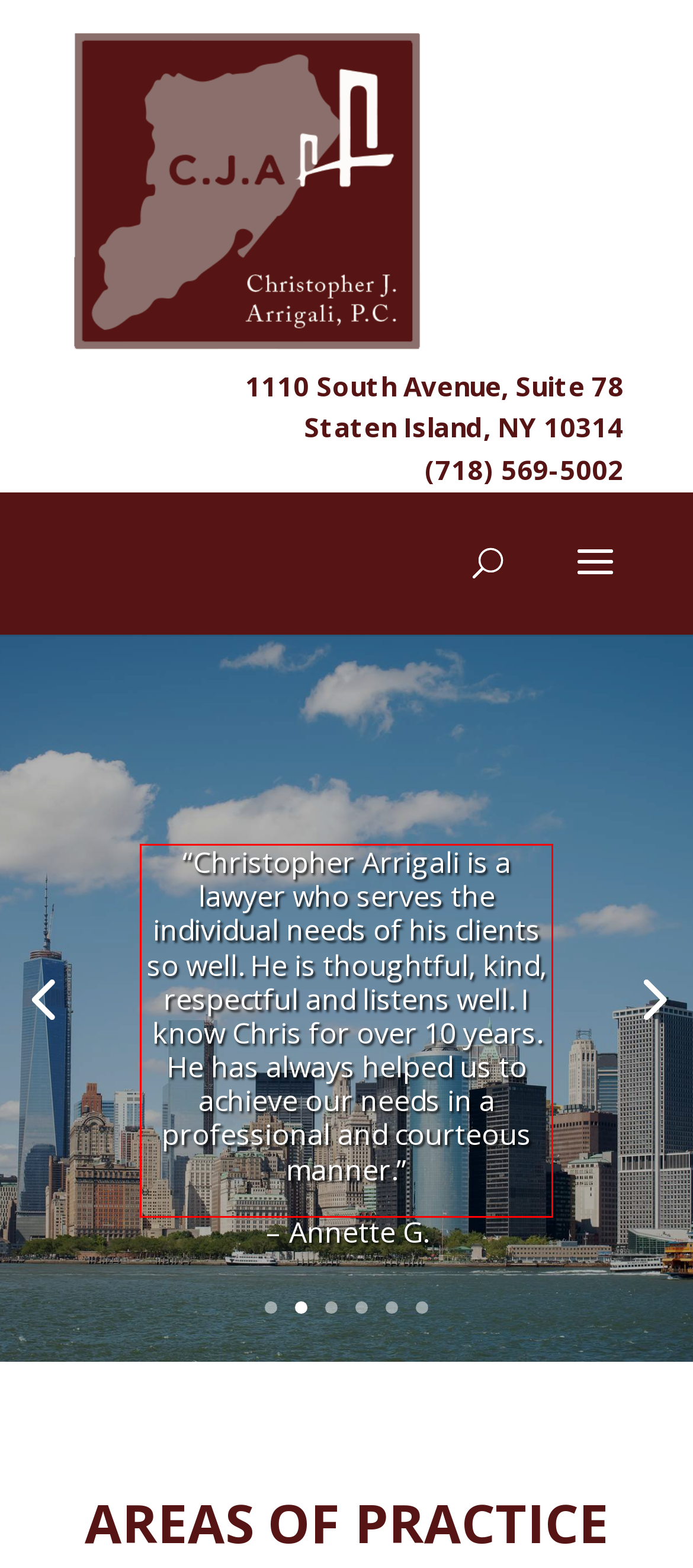Please analyze the provided webpage screenshot and perform OCR to extract the text content from the red rectangle bounding box.

“Christopher Arrigali is a lawyer who serves the individual needs of his clients so well. He is thoughtful, kind, respectful and listens well. I know Chris for over 10 years. He has always helped us to achieve our needs in a professional and courteous manner.”